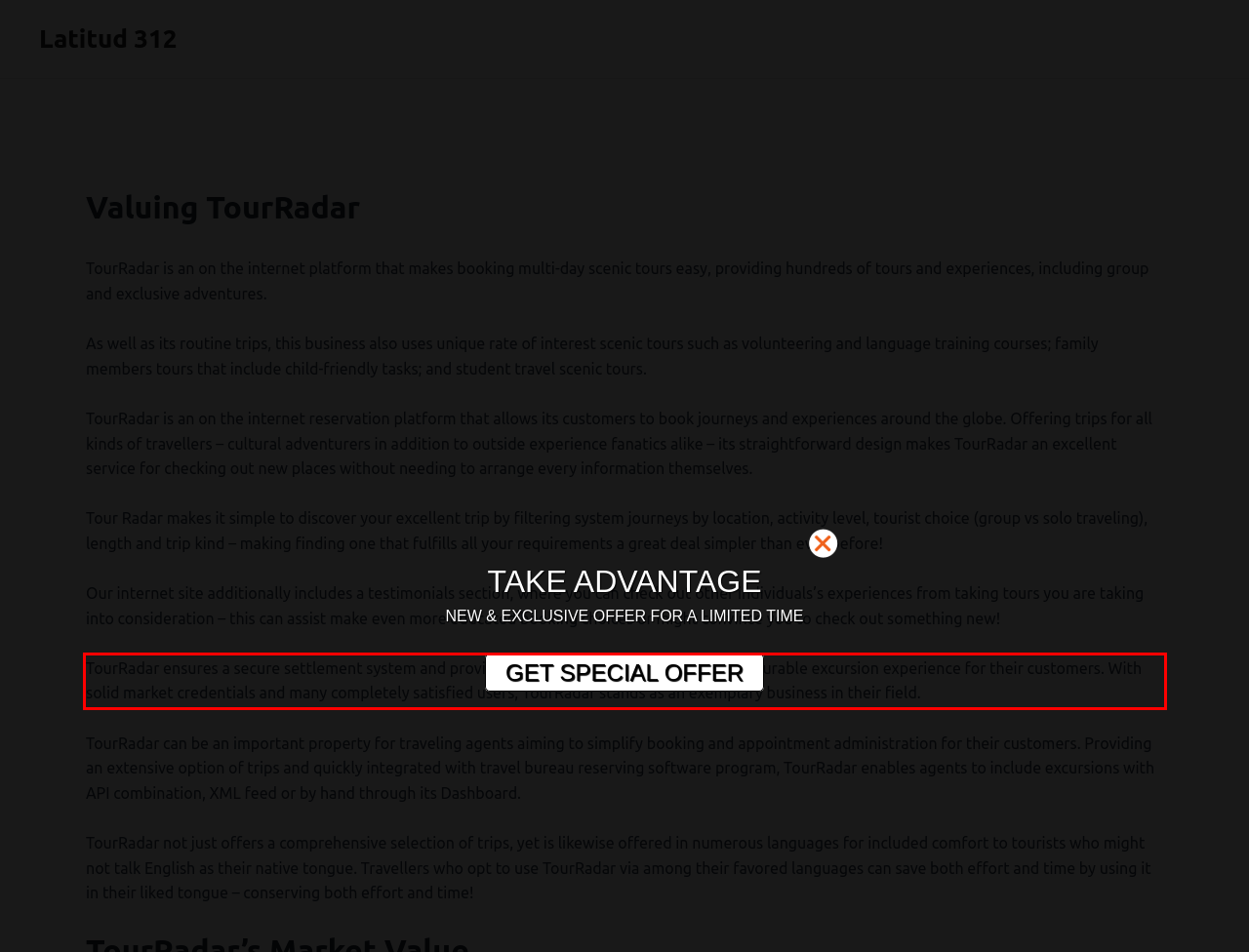Given a screenshot of a webpage with a red bounding box, extract the text content from the UI element inside the red bounding box.

TourRadar ensures a secure settlement system and provides client service reps to assure a pleasurable excursion experience for their customers. With solid market credentials and many completely satisfied users, TourRadar stands as an exemplary business in their field.